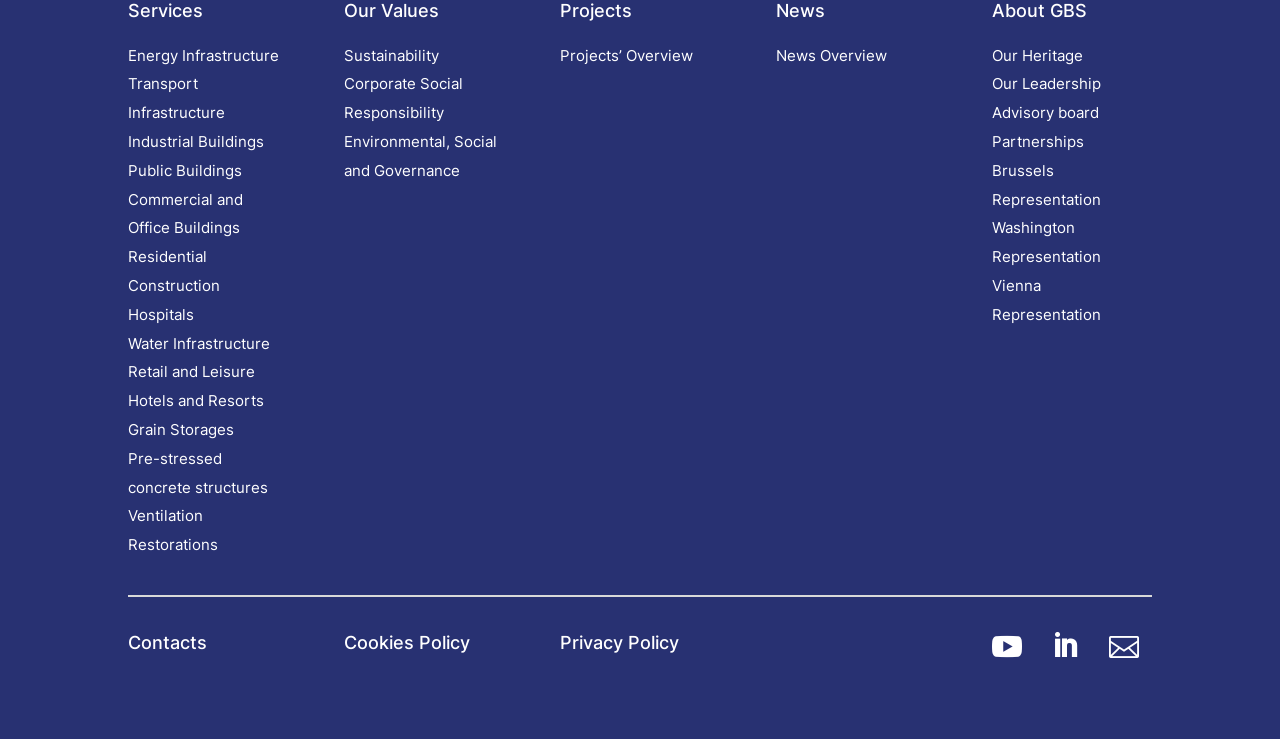Using the information in the image, give a detailed answer to the following question: What is the third value listed under 'Our Values'?

The third value listed under 'Our Values' is 'Corporate Social Responsibility', which is a link element located at the top-center of the webpage, with a bounding box of [0.269, 0.101, 0.362, 0.165].